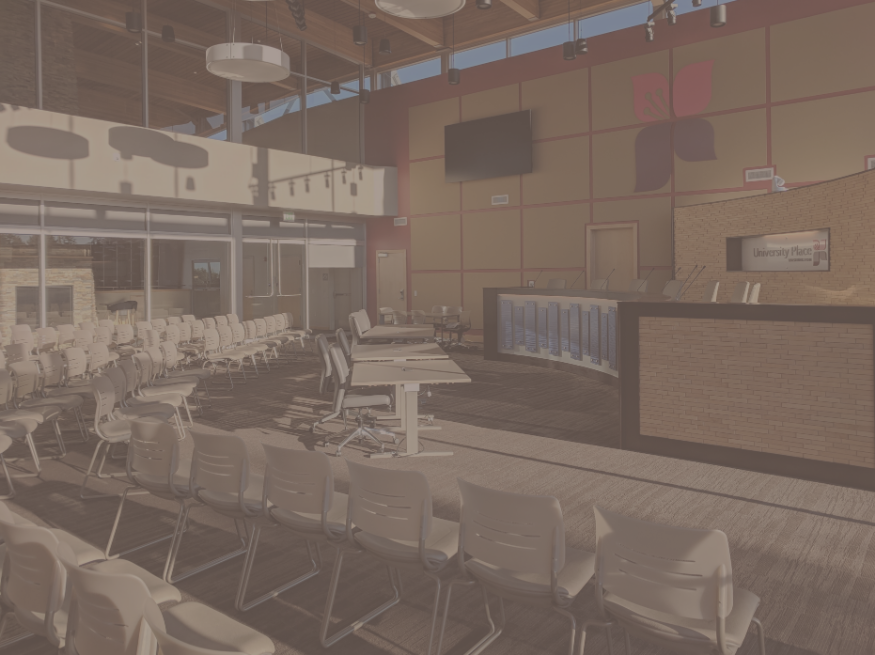Offer a detailed narrative of the scene shown in the image.

This image showcases the interior of the Council Chambers located in the City of University Place. The space is designed with a modern and welcoming aesthetic, featuring a large arrangement of beige chairs set up for attendees, indicative of a public meeting or event. In the foreground, a sleek multi-functional table is positioned centrally, likely used for presentations or discussions. 

The room is brightly lit, with natural light streaming in through the expansive windows that line the back wall, enhancing the airy feel of the space. On the right side, a prominent reception desk labeled "University Place" stands out, crafted with a textured design that complements the overall decor. Above the desk, a large flat-screen monitor is mounted on the wall, suggesting the room is equipped for multimedia presentations. 

The walls feature a warm color palette, augmented by decorative elements like a stylized floral motif, contributing to the room's aesthetic that reflects the Pacific Northwest's natural surroundings. This setting is part of the Civic Building's design, aimed at fostering community engagement and transparency in local governance.